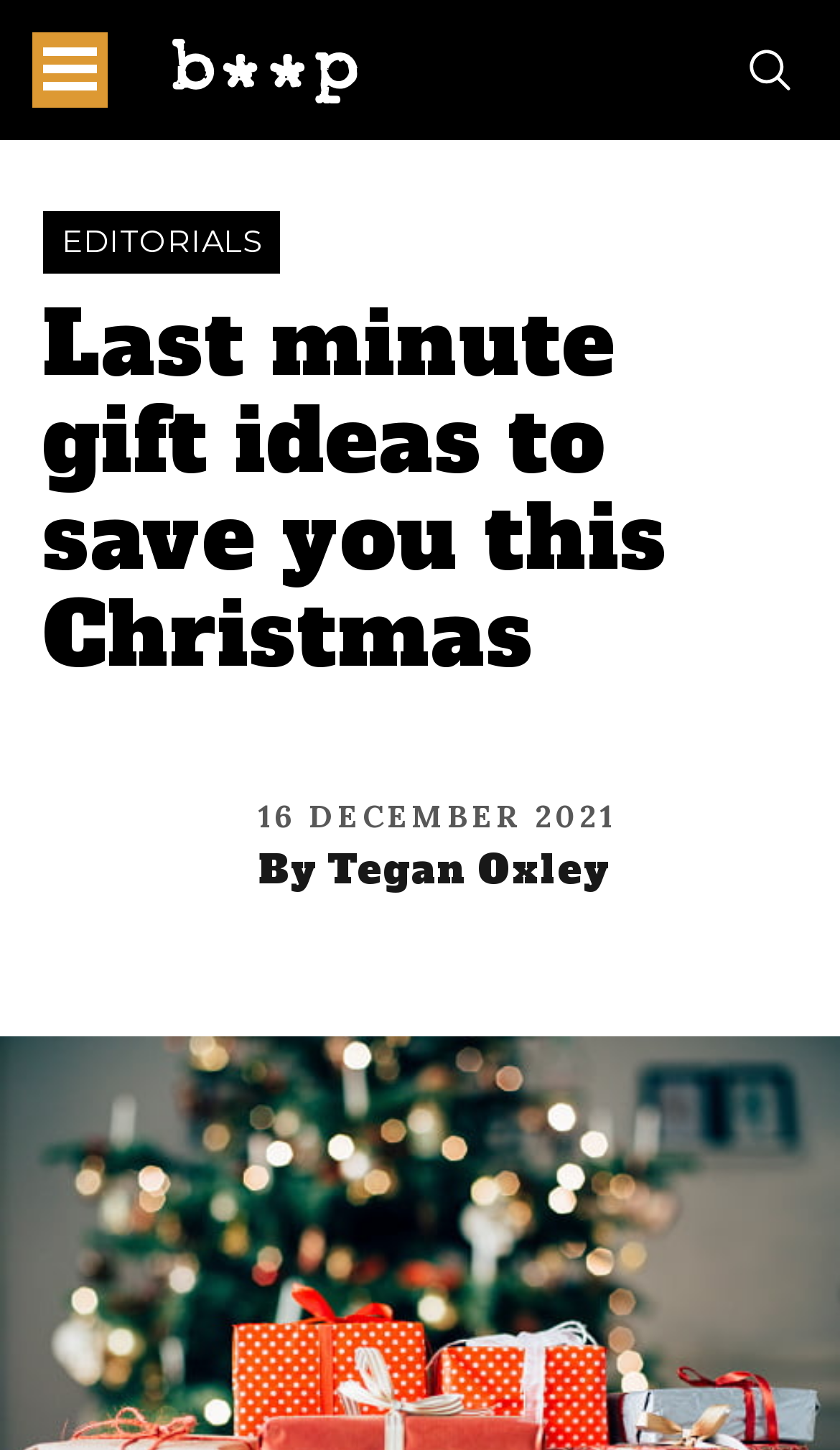Using the element description: "Series", determine the bounding box coordinates for the specified UI element. The coordinates should be four float numbers between 0 and 1, [left, top, right, bottom].

None